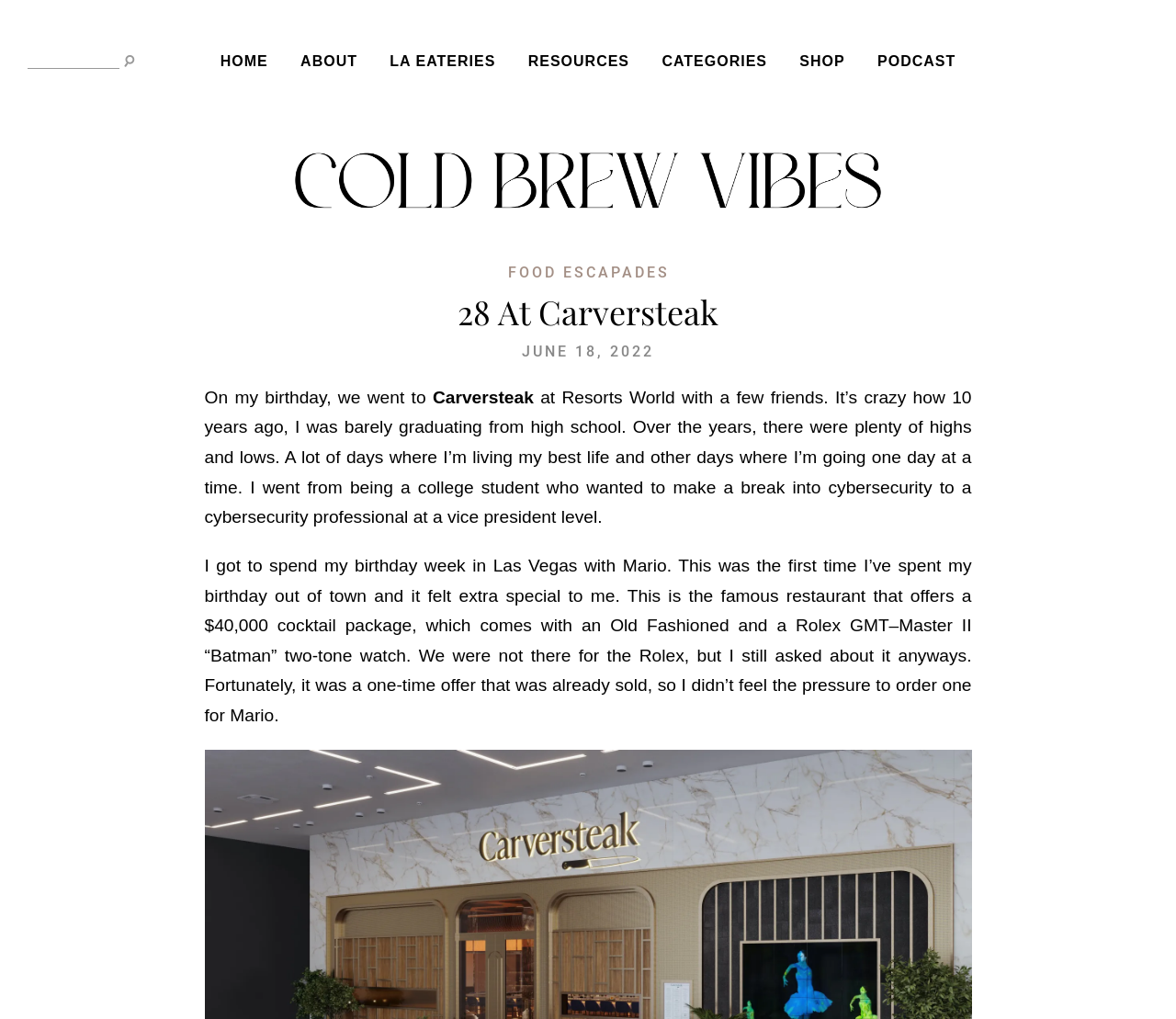Bounding box coordinates should be provided in the format (top-left x, top-left y, bottom-right x, bottom-right y) with all values between 0 and 1. Identify the bounding box for this UI element: Shop

[0.68, 0.053, 0.718, 0.068]